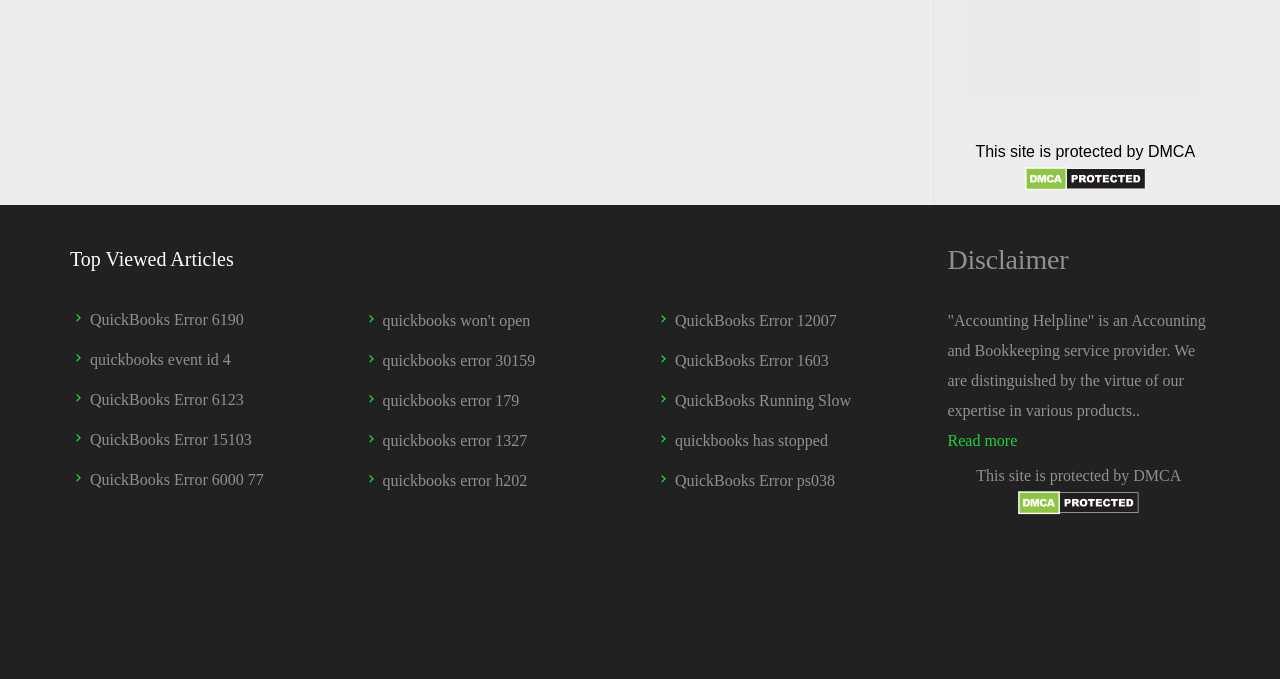Locate the bounding box coordinates of the clickable element to fulfill the following instruction: "Click on QuickBooks Error 6190". Provide the coordinates as four float numbers between 0 and 1 in the format [left, top, right, bottom].

[0.07, 0.458, 0.19, 0.483]